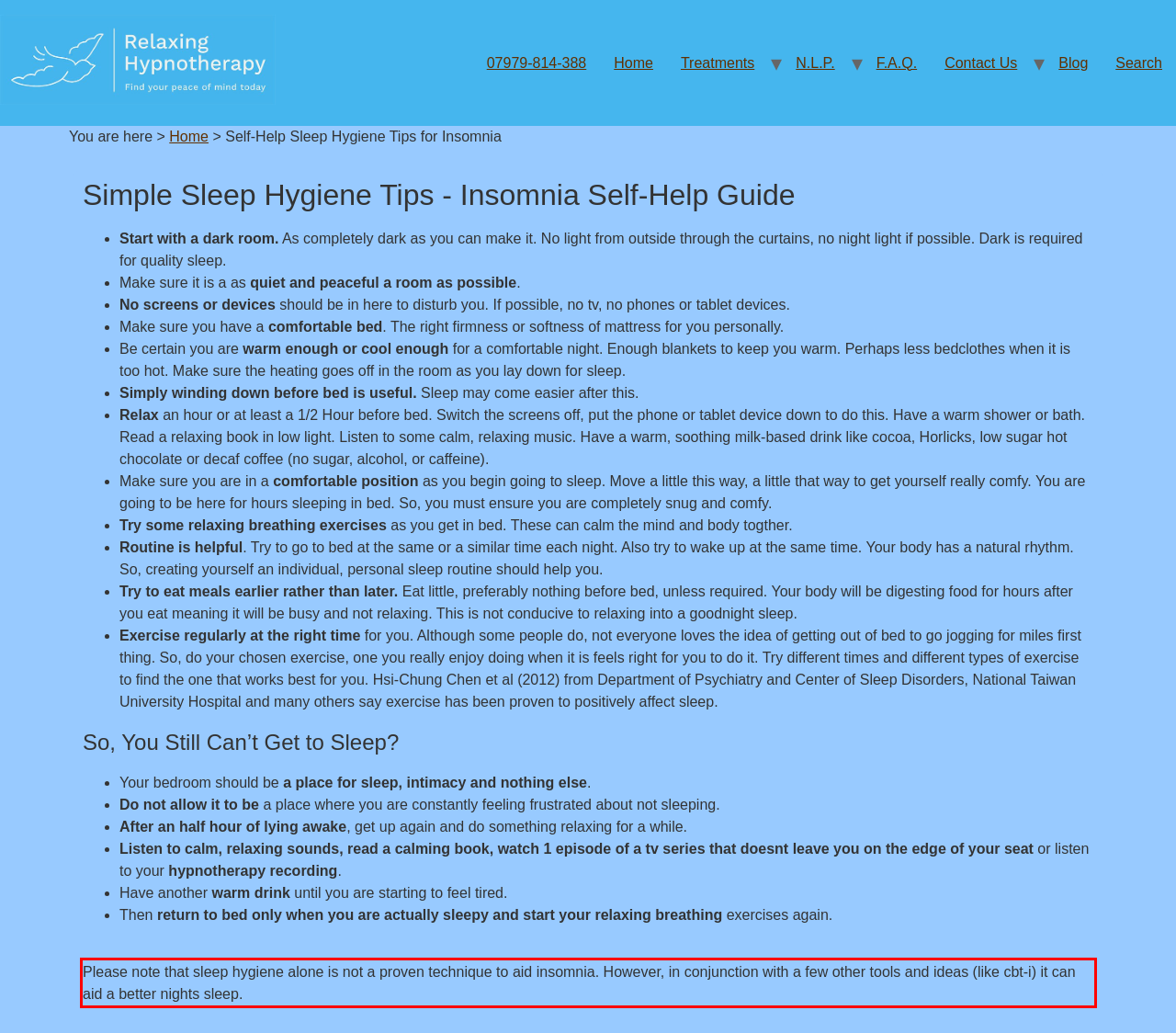Please identify and extract the text from the UI element that is surrounded by a red bounding box in the provided webpage screenshot.

Please note that sleep hygiene alone is not a proven technique to aid insomnia. However, in conjunction with a few other tools and ideas (like cbt-i) it can aid a better nights sleep.